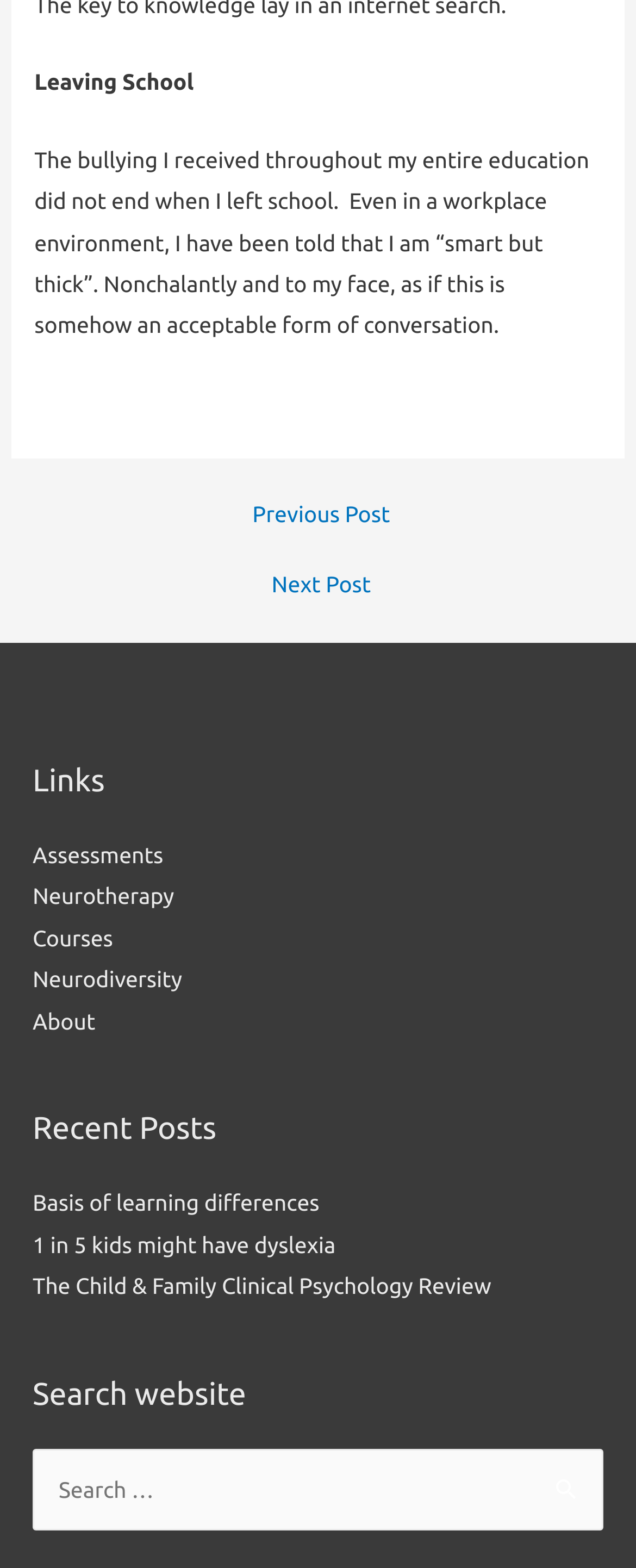What is the topic of the first post?
Provide an in-depth and detailed answer to the question.

The first post on the webpage has a title 'Leaving School' which is indicated by the StaticText element with the text 'Leaving School' at the top of the webpage.